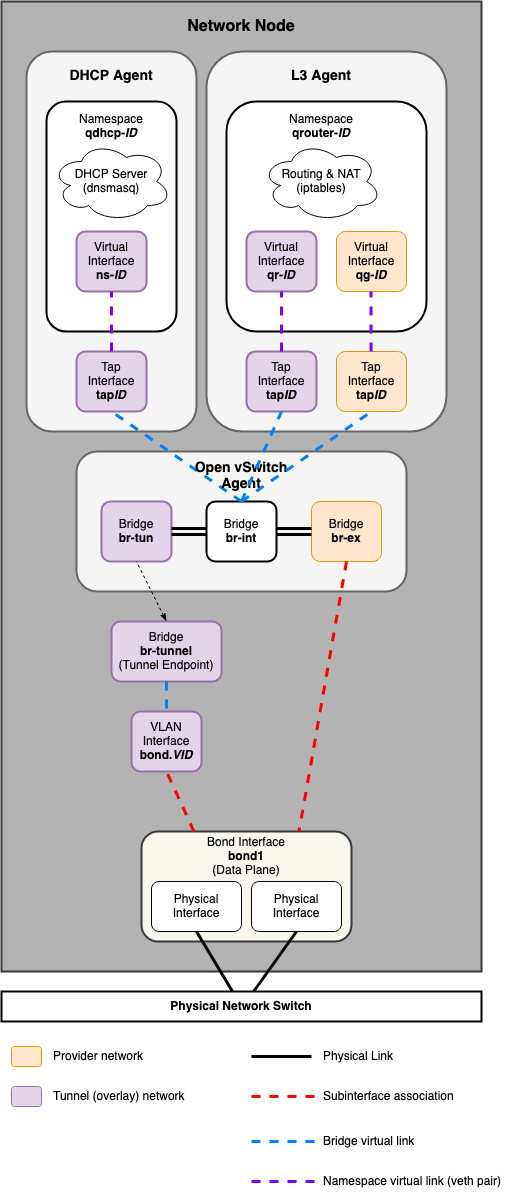What do yellow lines represent in the diagram?
Please utilize the information in the image to give a detailed response to the question.

The color-coded lines in the diagram serve as a visual guide to understand the different types of connections. The yellow lines, in particular, represent the provider networks, which are an essential component of the network node architecture in cloud computing environments.